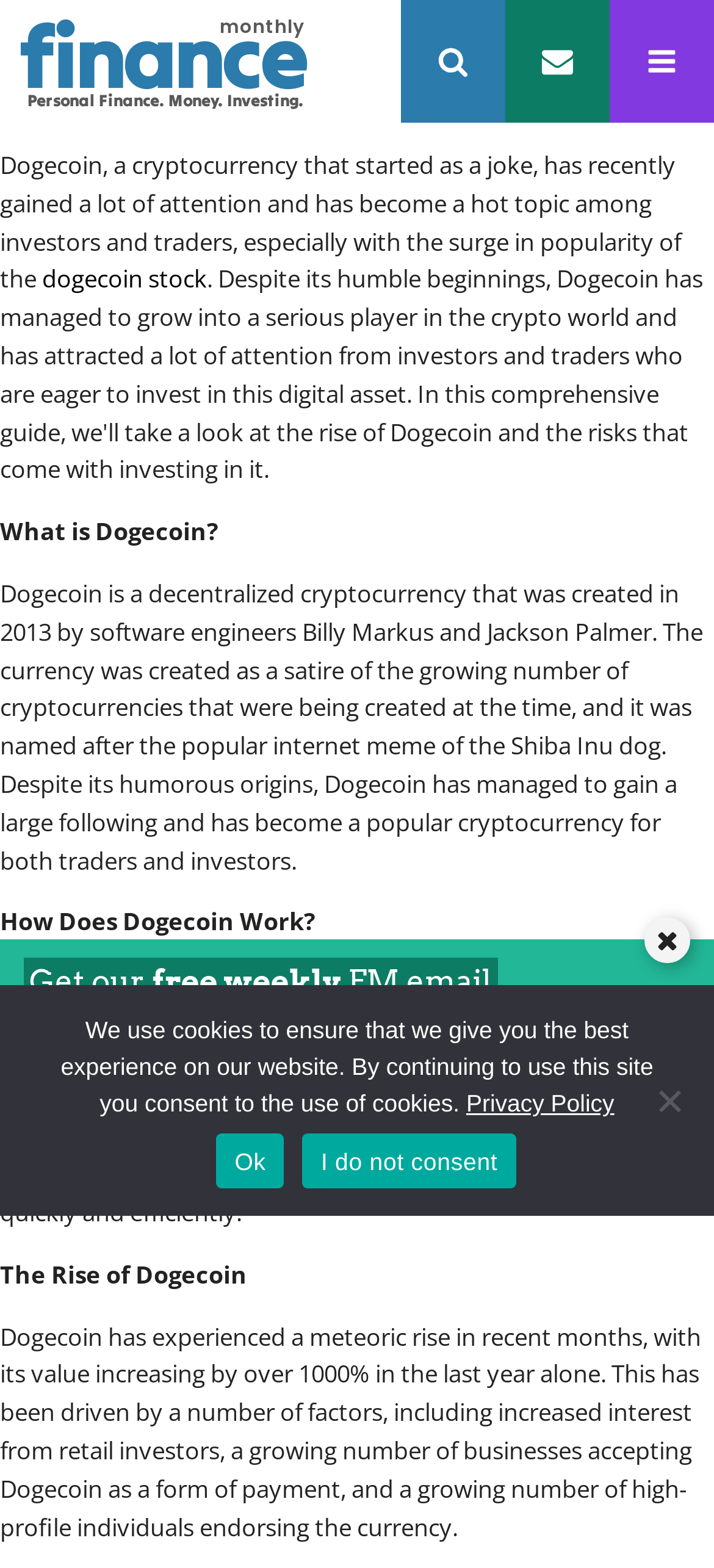What is the topic of the webpage?
Based on the visual details in the image, please answer the question thoroughly.

I found the answer by reading the static text on the webpage, which discusses Dogecoin in detail, including its history, how it works, and its recent rise in popularity. The webpage is clearly focused on providing information about Dogecoin.